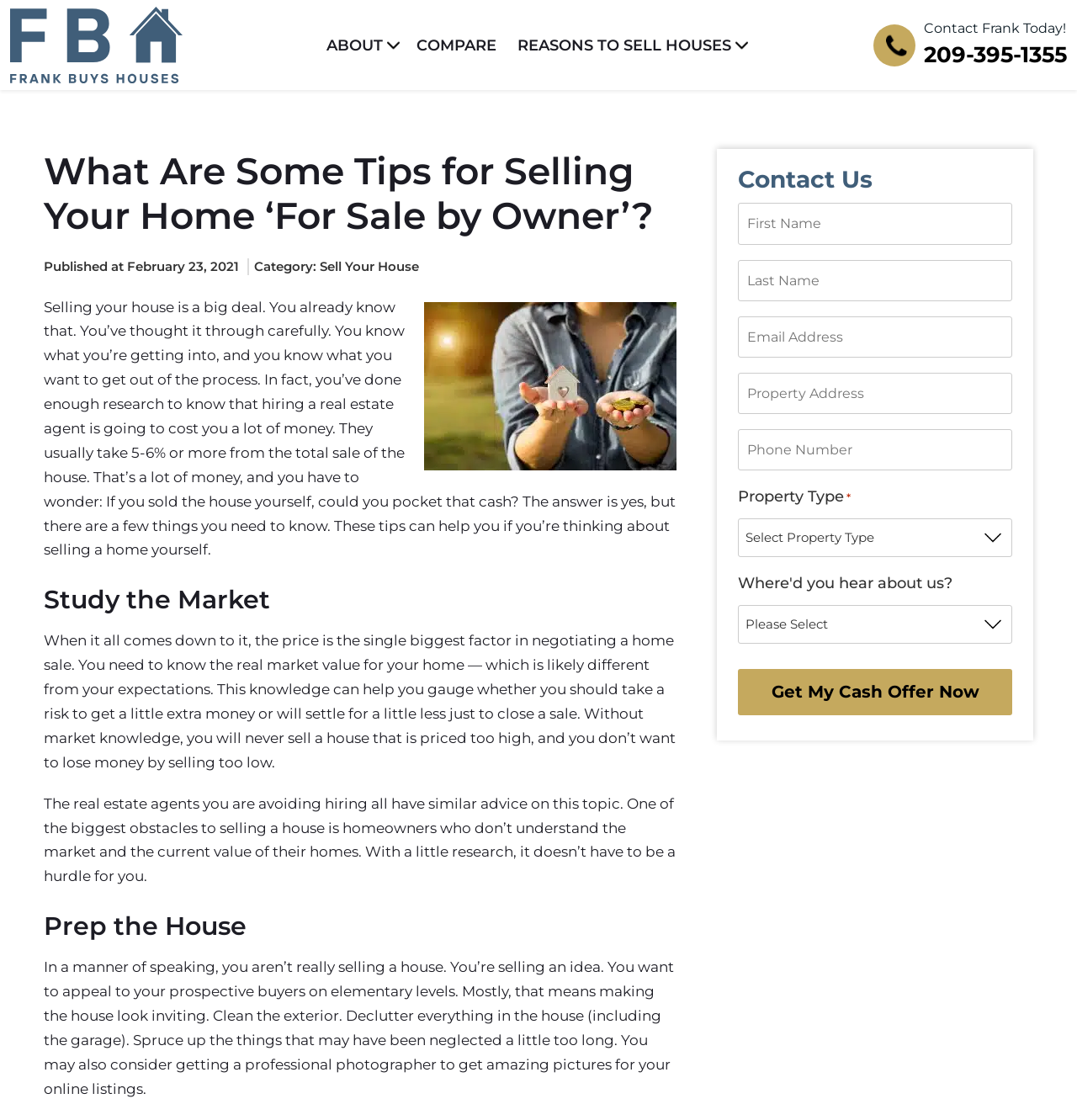Specify the bounding box coordinates (top-left x, top-left y, bottom-right x, bottom-right y) of the UI element in the screenshot that matches this description: name="input_1" placeholder="Property Address"

[0.685, 0.333, 0.94, 0.37]